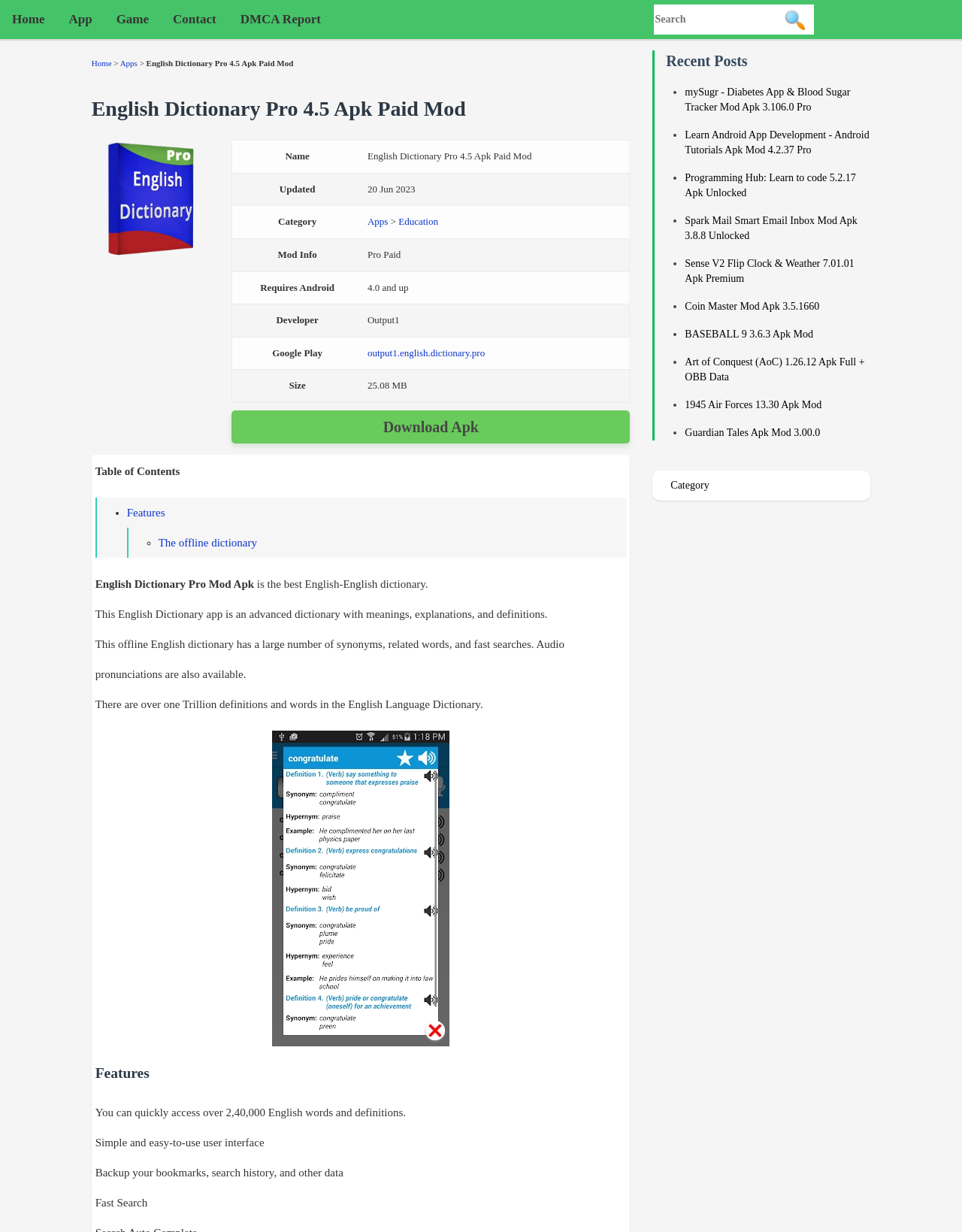What is the category of the English Dictionary Pro Apk?
Analyze the image and provide a thorough answer to the question.

The category of the English Dictionary Pro Apk can be found in the table row with the rowheader 'Category'.